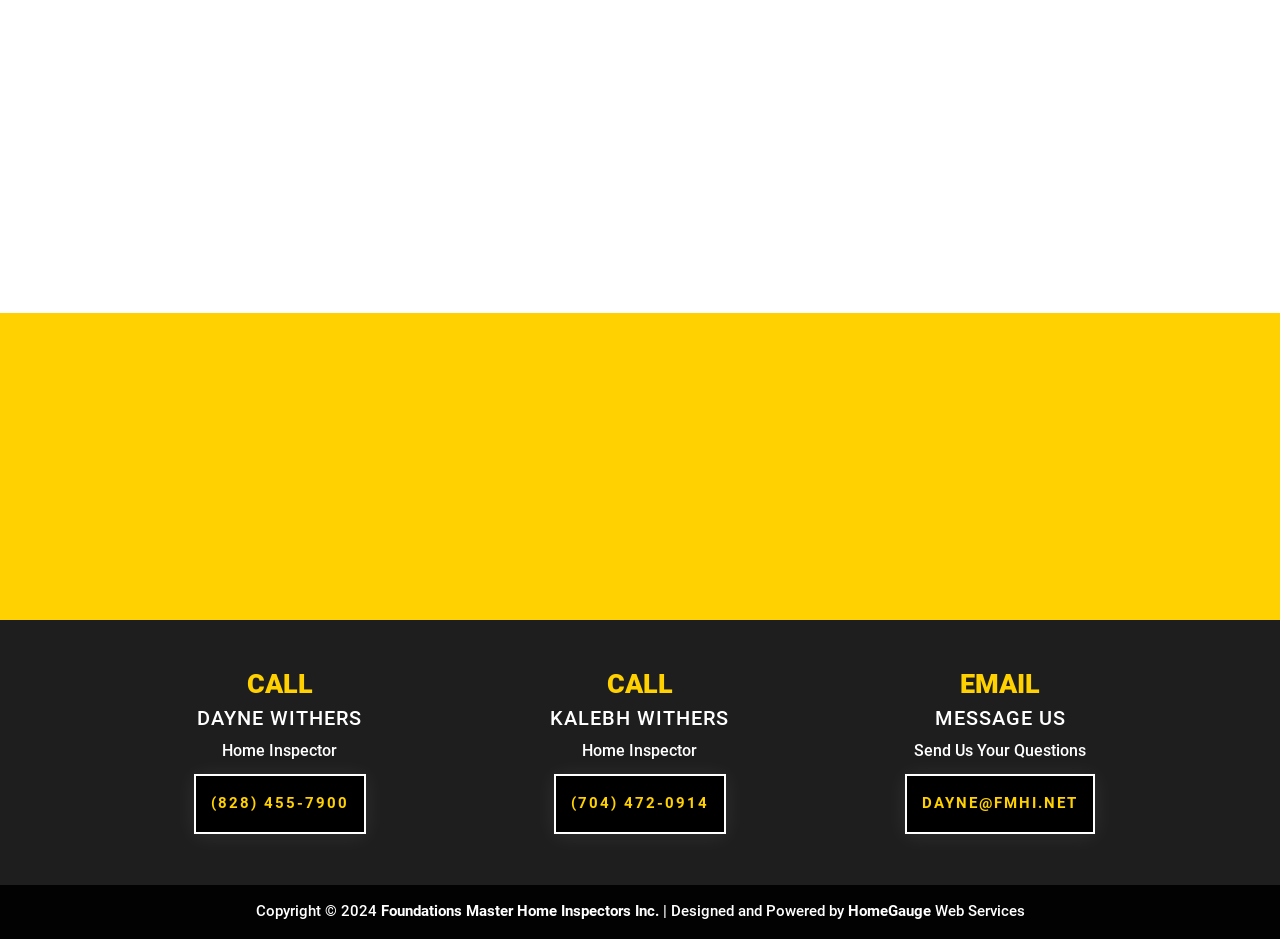From the element description Foundations Master Home Inspectors Inc., predict the bounding box coordinates of the UI element. The coordinates must be specified in the format (top-left x, top-left y, bottom-right x, bottom-right y) and should be within the 0 to 1 range.

[0.297, 0.96, 0.514, 0.979]